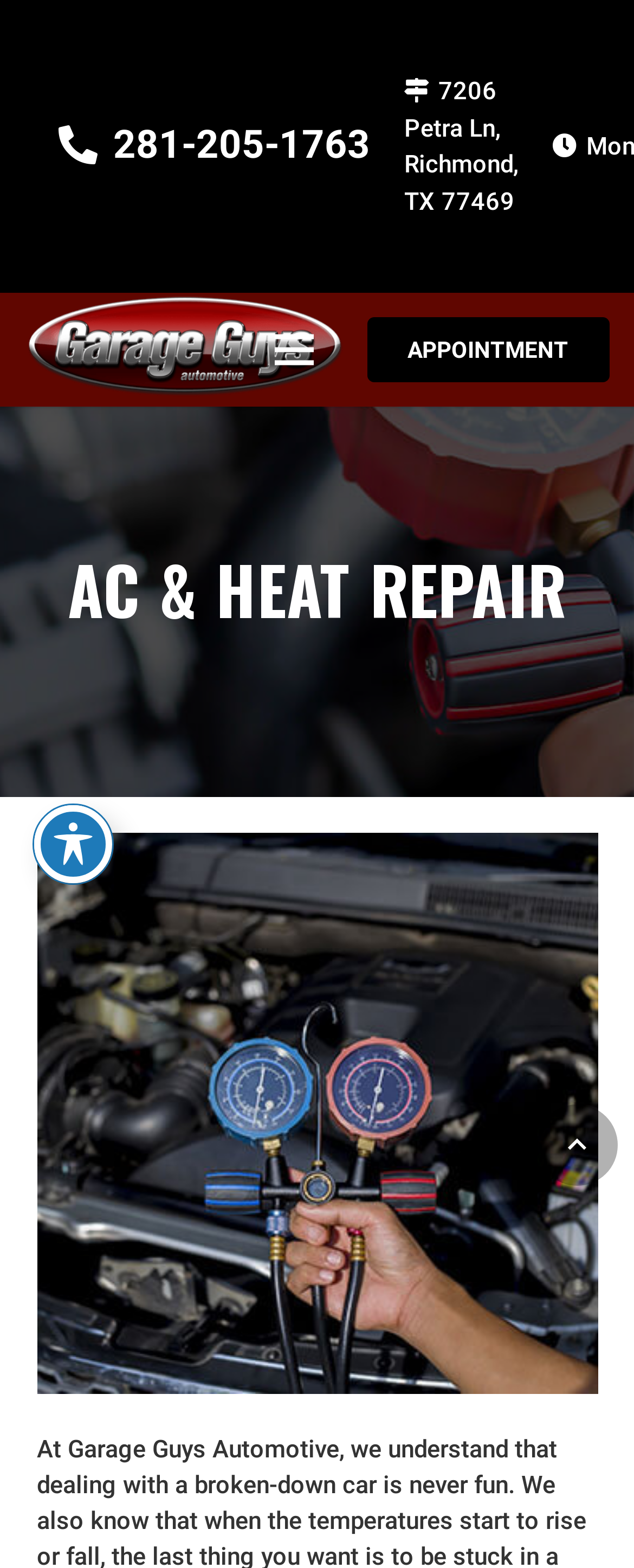Is there a button to go back to the top of the page?
Kindly offer a comprehensive and detailed response to the question.

I found the button by looking at the button element with the text 'Back to top' which is likely a button to go back to the top of the page. The bounding box coordinates [0.846, 0.704, 0.974, 0.756] indicate that it is located near the bottom of the page.